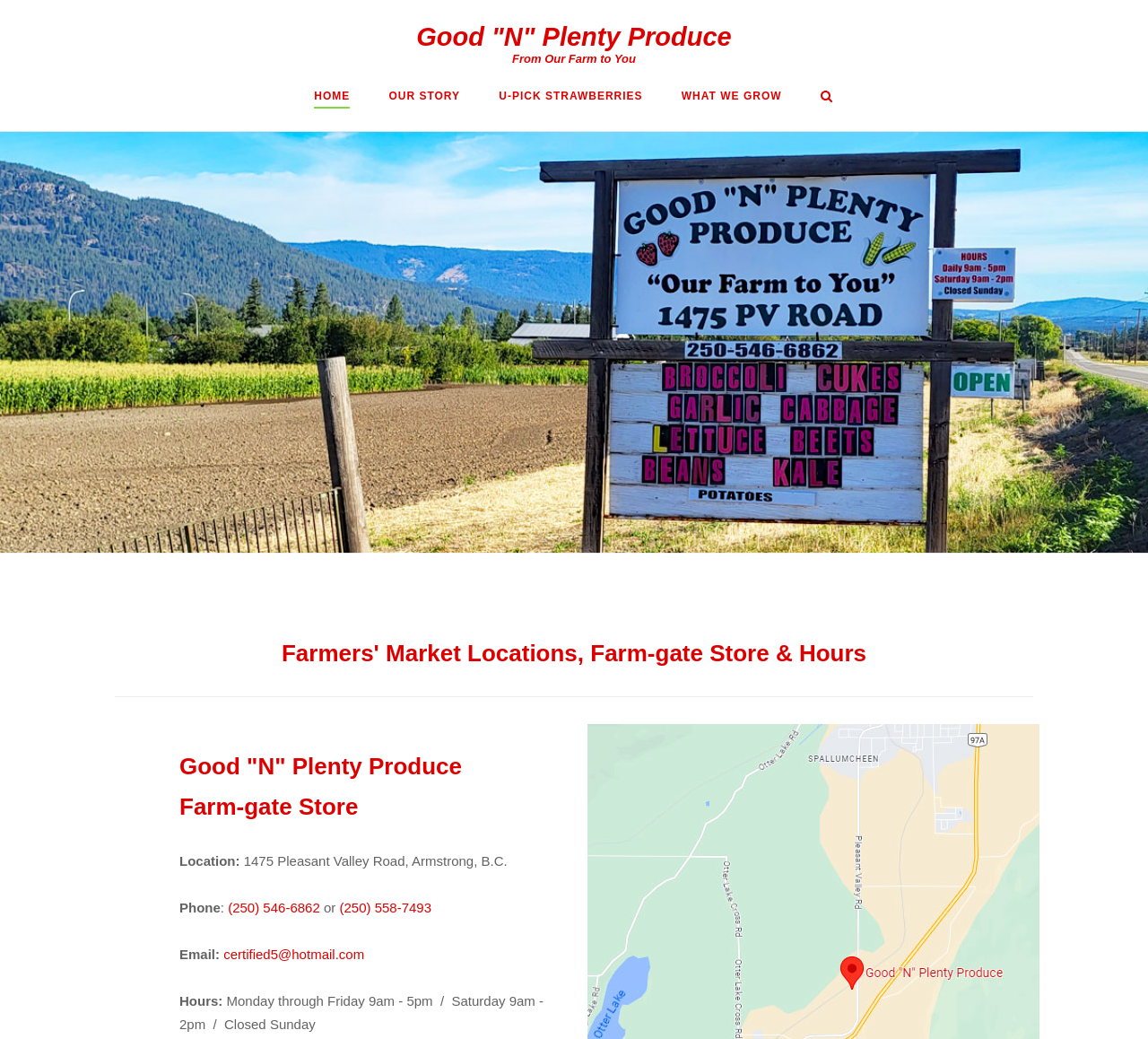Pinpoint the bounding box coordinates of the clickable area needed to execute the instruction: "go to home page". The coordinates should be specified as four float numbers between 0 and 1, i.e., [left, top, right, bottom].

[0.274, 0.086, 0.305, 0.104]